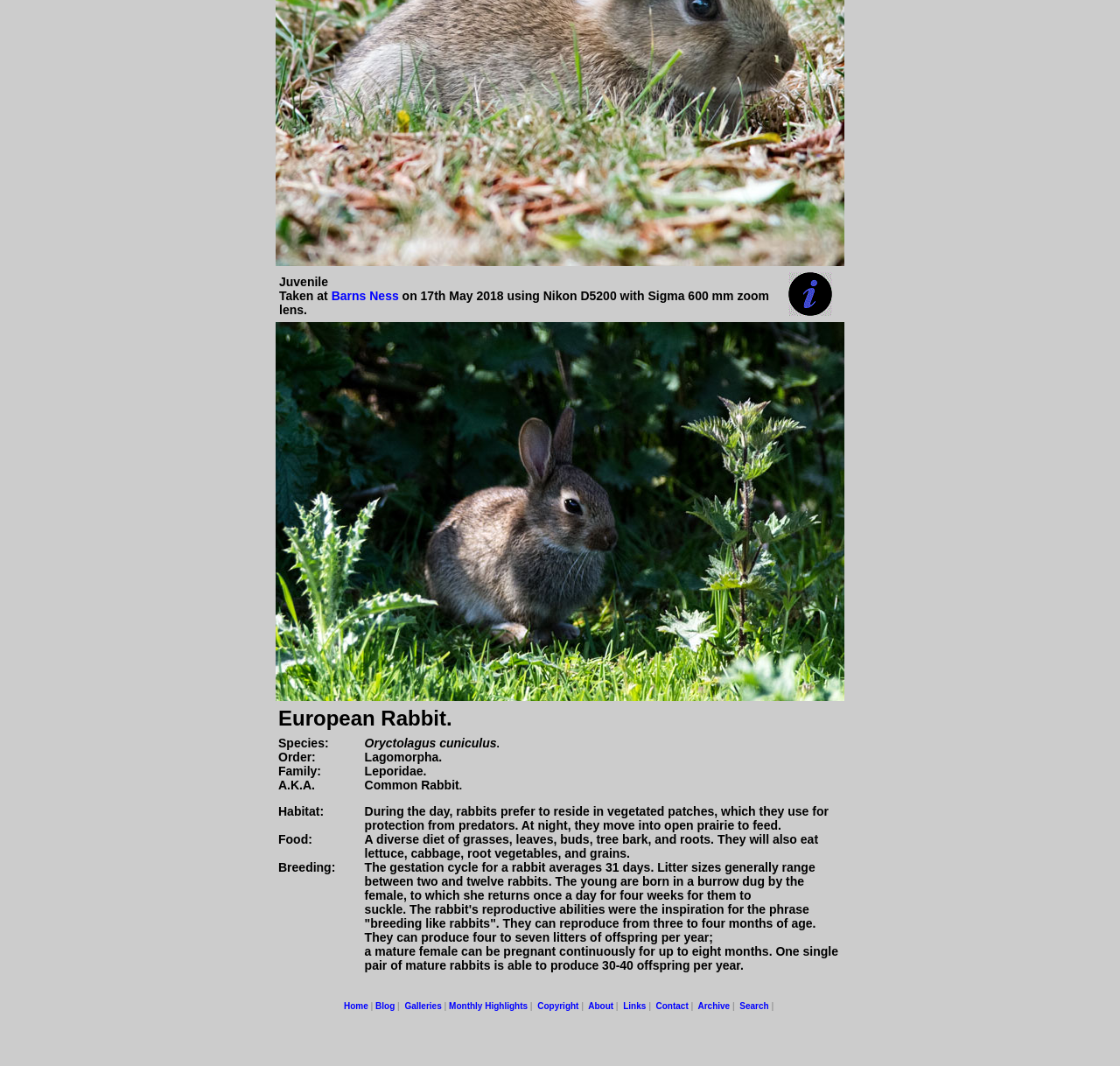Can you specify the bounding box coordinates of the area that needs to be clicked to fulfill the following instruction: "View fact file"?

[0.704, 0.286, 0.743, 0.299]